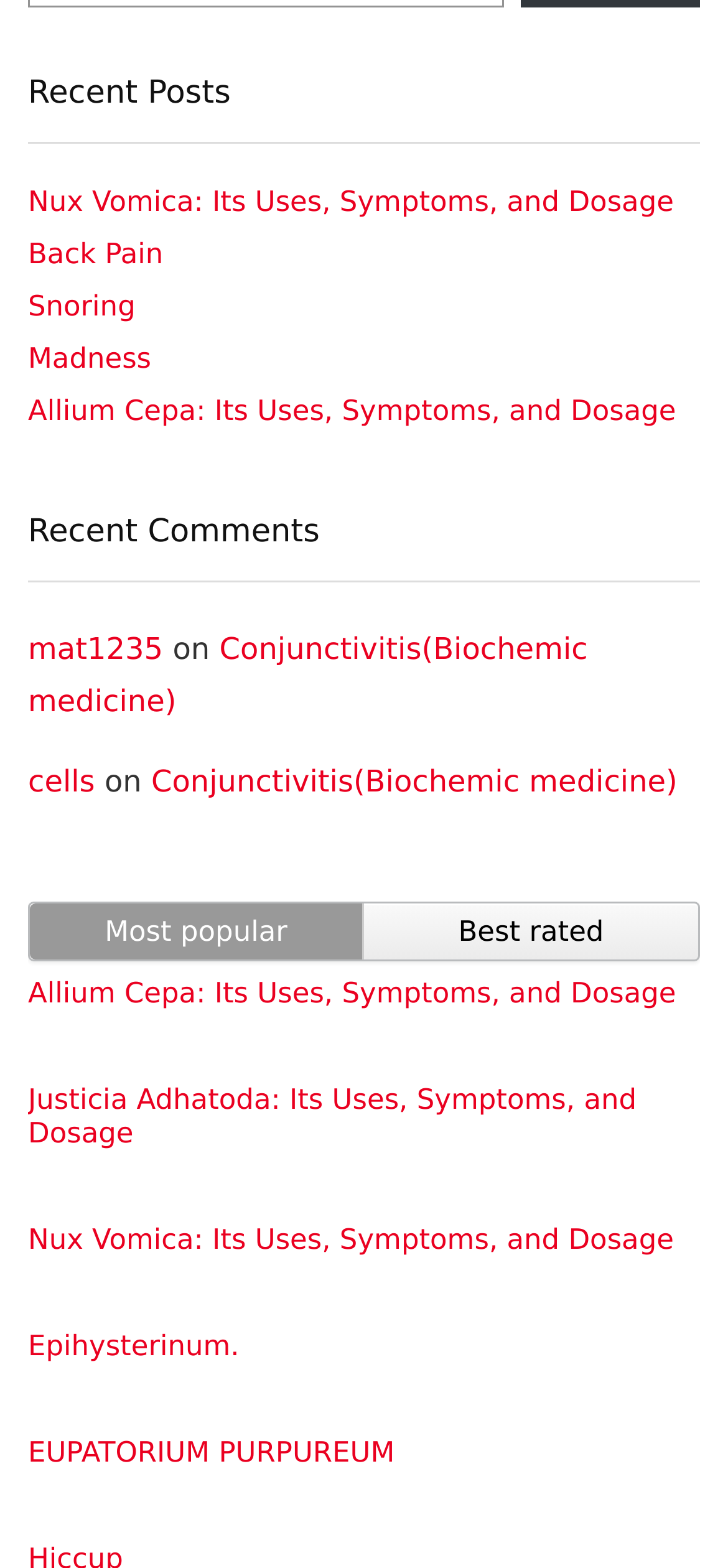Reply to the question below using a single word or brief phrase:
How many recent comments are listed?

2